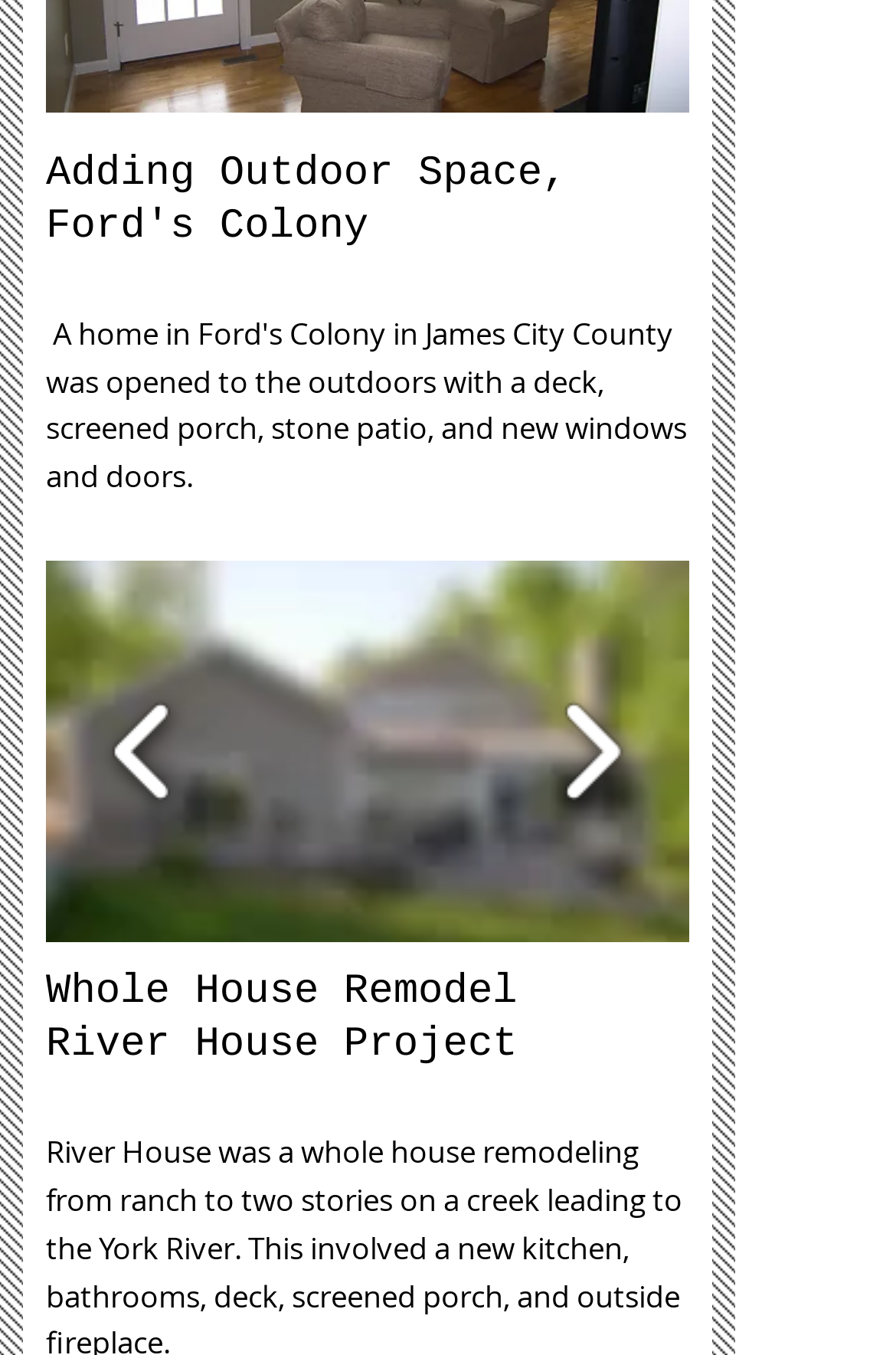What is the text on the button below the image?
Refer to the image and provide a concise answer in one word or phrase.

play